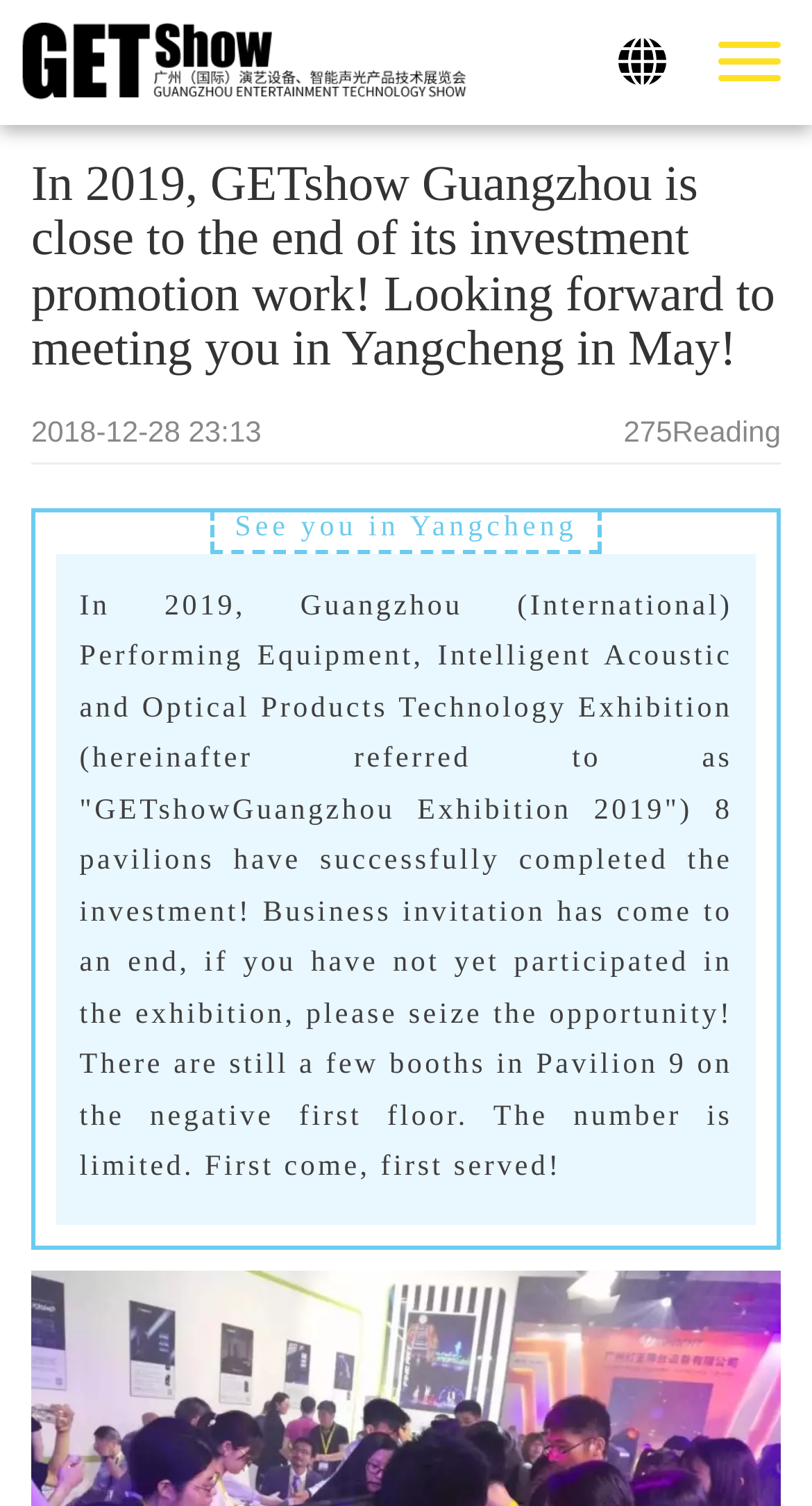Bounding box coordinates are specified in the format (top-left x, top-left y, bottom-right x, bottom-right y). All values are floating point numbers bounded between 0 and 1. Please provide the bounding box coordinate of the region this sentence describes: Oldest to Newest

None